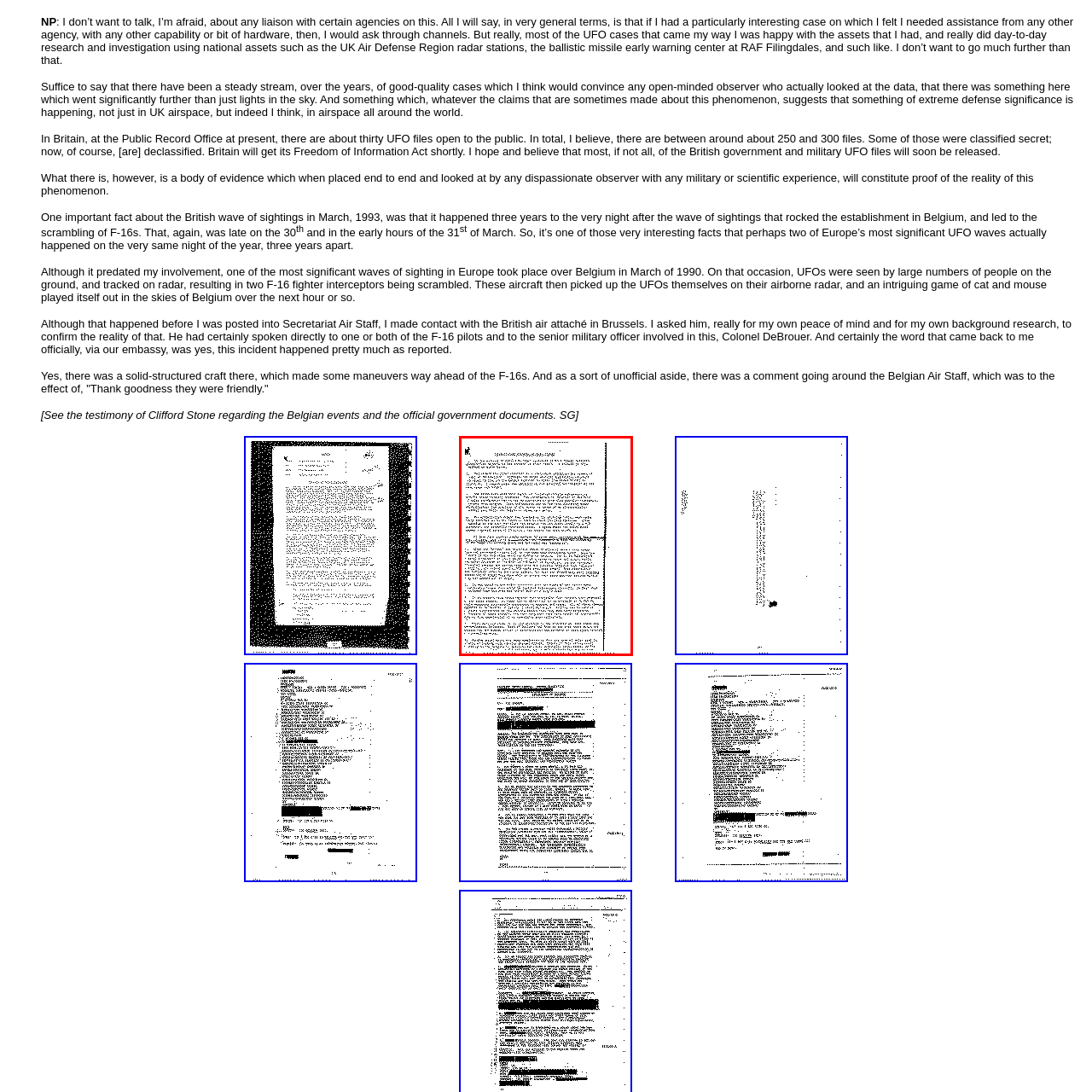Provide a comprehensive description of the image highlighted by the red bounding box.

The image appears to depict a document or text-heavy page, likely related to discussions on Unidentified Flying Objects (UFOs) and governmental responses to sightings. The visible content includes references to significant UFO incidents, such as sightings in Britain and Belgium, along with an emphasis on the importance of evidence and military involvement. Notable themes include the mention of public accessibility to UK UFO files and the implications of these phenomena for national defense. The layout and structure suggest a formal or informative presentation, possibly intended for an audience interested in military and scientific perspectives on UFOs.